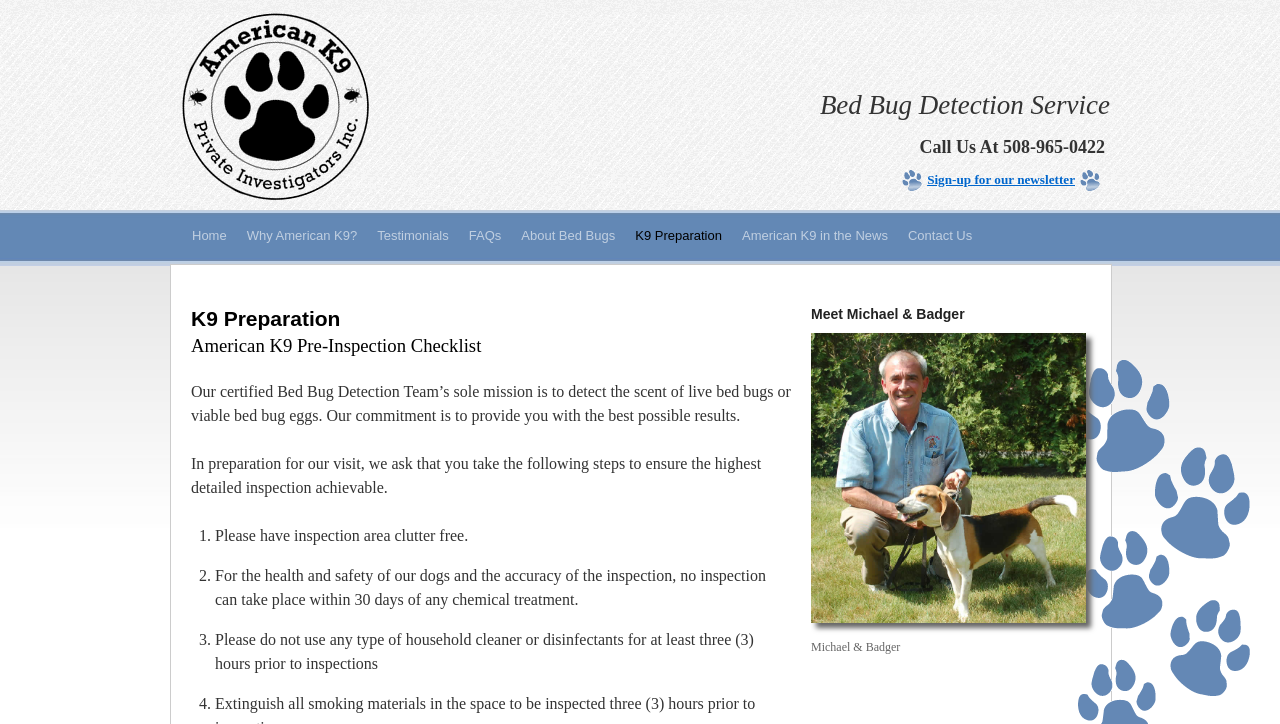Based on what you see in the screenshot, provide a thorough answer to this question: Who are the team members introduced on the webpage?

The webpage introduces Michael and Badger, a team consisting of a human and a dog, as part of the American K9 Bed Bug Detection Team.